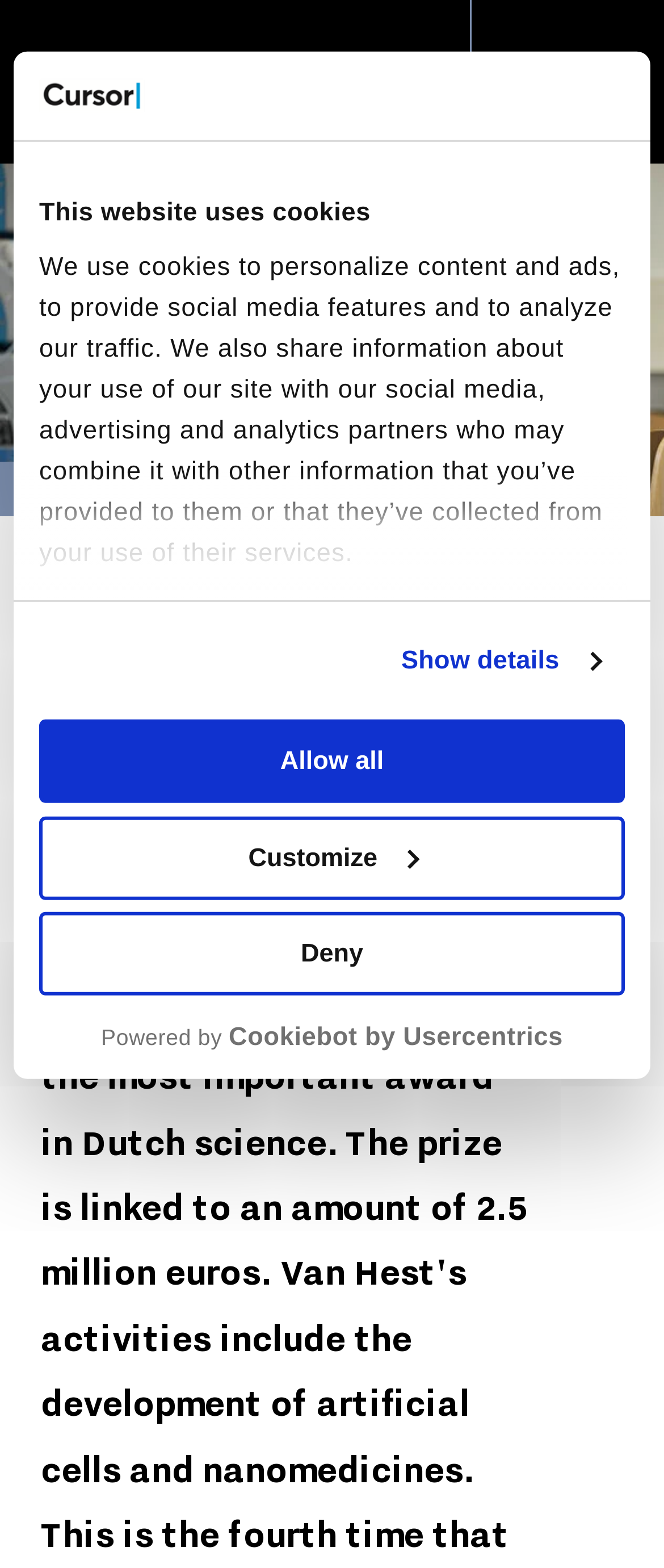Create an elaborate caption for the webpage.

The webpage appears to be an article about Jan van Hest, a Polymeerchemicus, receiving the Spinozapremie, a prestigious award in the Netherlands. 

At the top of the page, there is a logo image on the left side, accompanied by a link to open the site menu on the right side. Below the logo, there is a toolbar with a button to open the site menu. 

A dialog box is displayed at the top of the page, informing users that the website uses cookies. This dialog box contains a tab panel with a heading "This website uses cookies" and a paragraph of text explaining the use of cookies. There are three buttons: "Deny", "Customize", and "Allow all" to manage cookie preferences. 

On the left side of the page, there are several links, including "Cursor |" and "C|". On the right side, there is a link "Back to top" with a "RESEARCH" label above it. 

The main content of the article is headed by "Spinoza Prize for ICMS director Jan van Hest". The article text is not explicitly mentioned in the accessibility tree, but it is likely to be below the heading. 

At the bottom of the page, there are several social media links, including Facebook, Twitter, LinkedIn, and Mail, each accompanied by an image.